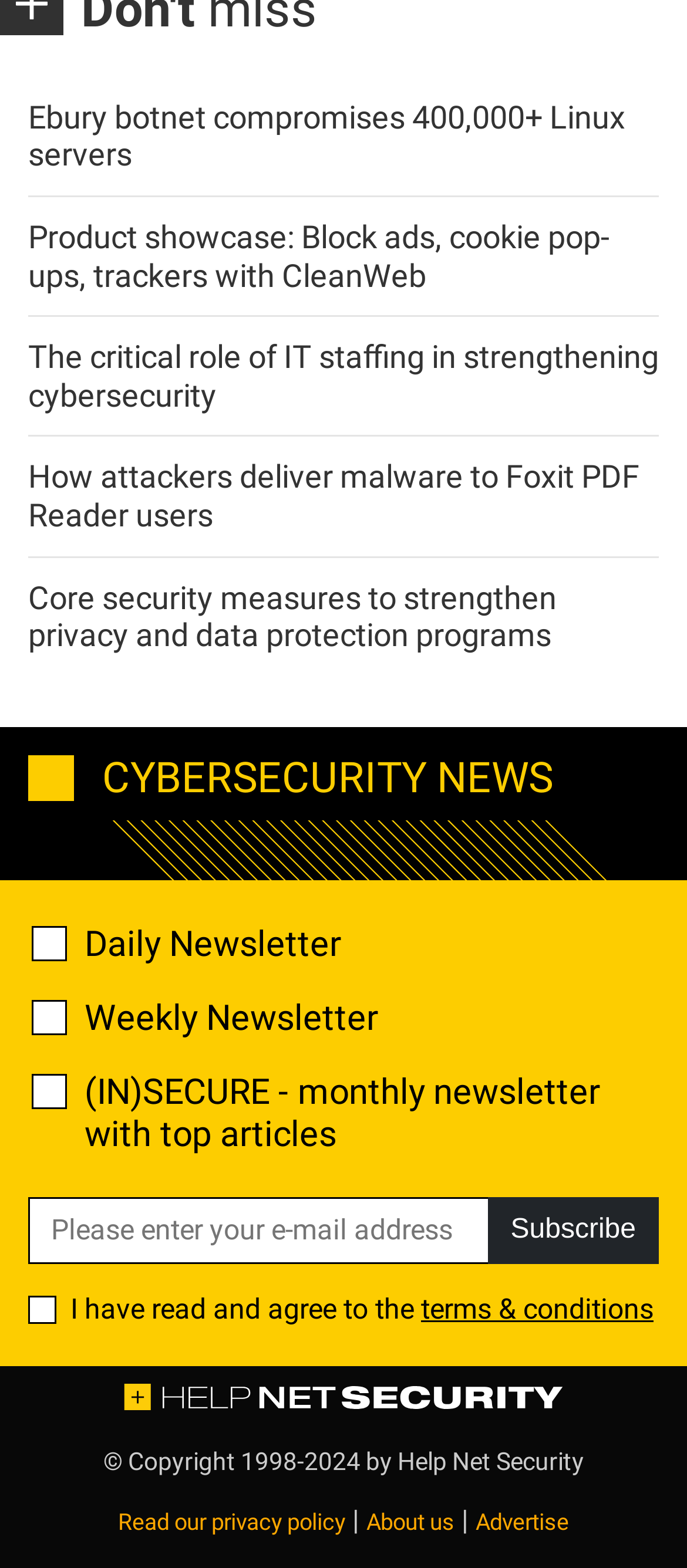Please find the bounding box coordinates for the clickable element needed to perform this instruction: "Read the terms and conditions".

[0.613, 0.825, 0.951, 0.846]